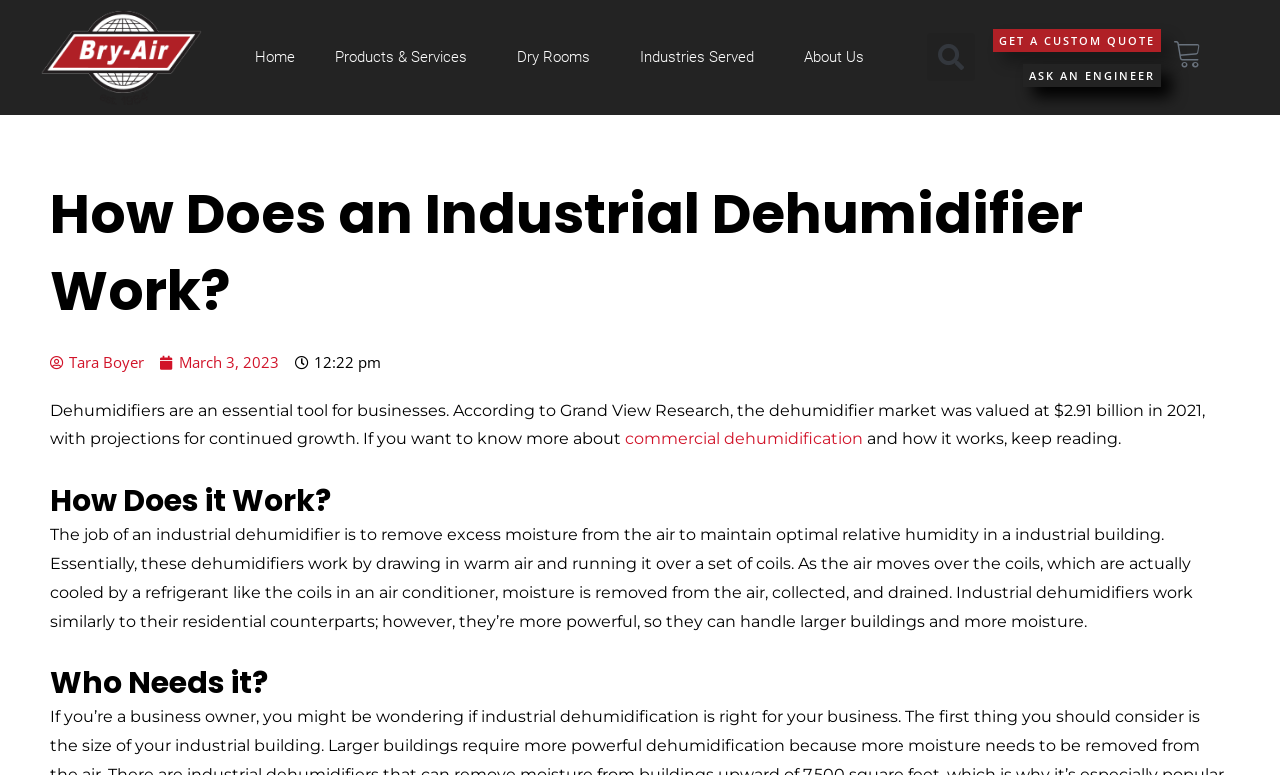Can you show the bounding box coordinates of the region to click on to complete the task described in the instruction: "Search for something"?

[0.724, 0.043, 0.761, 0.105]